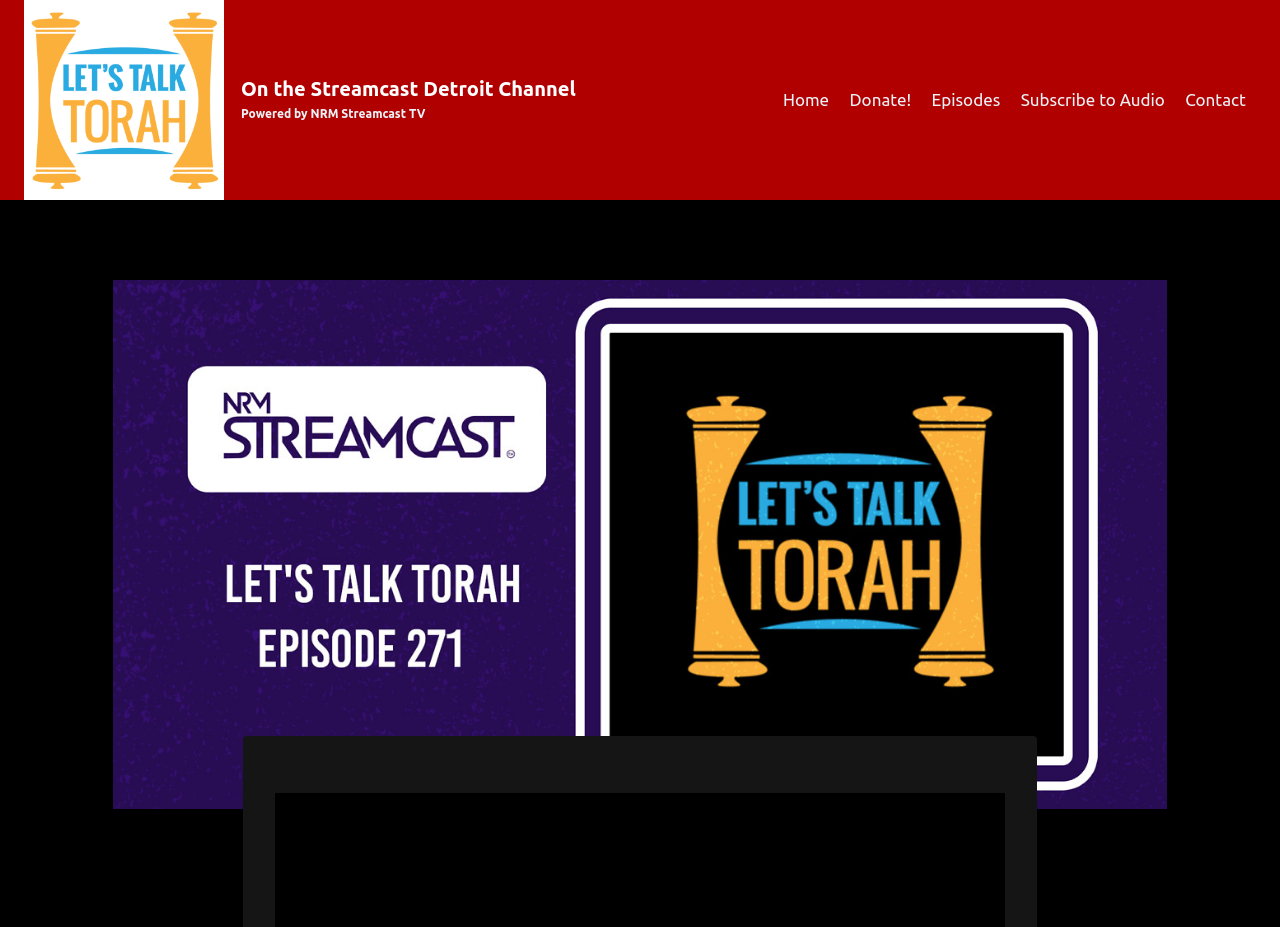What is the image related to?
By examining the image, provide a one-word or phrase answer.

Streamcast Detroit Channel